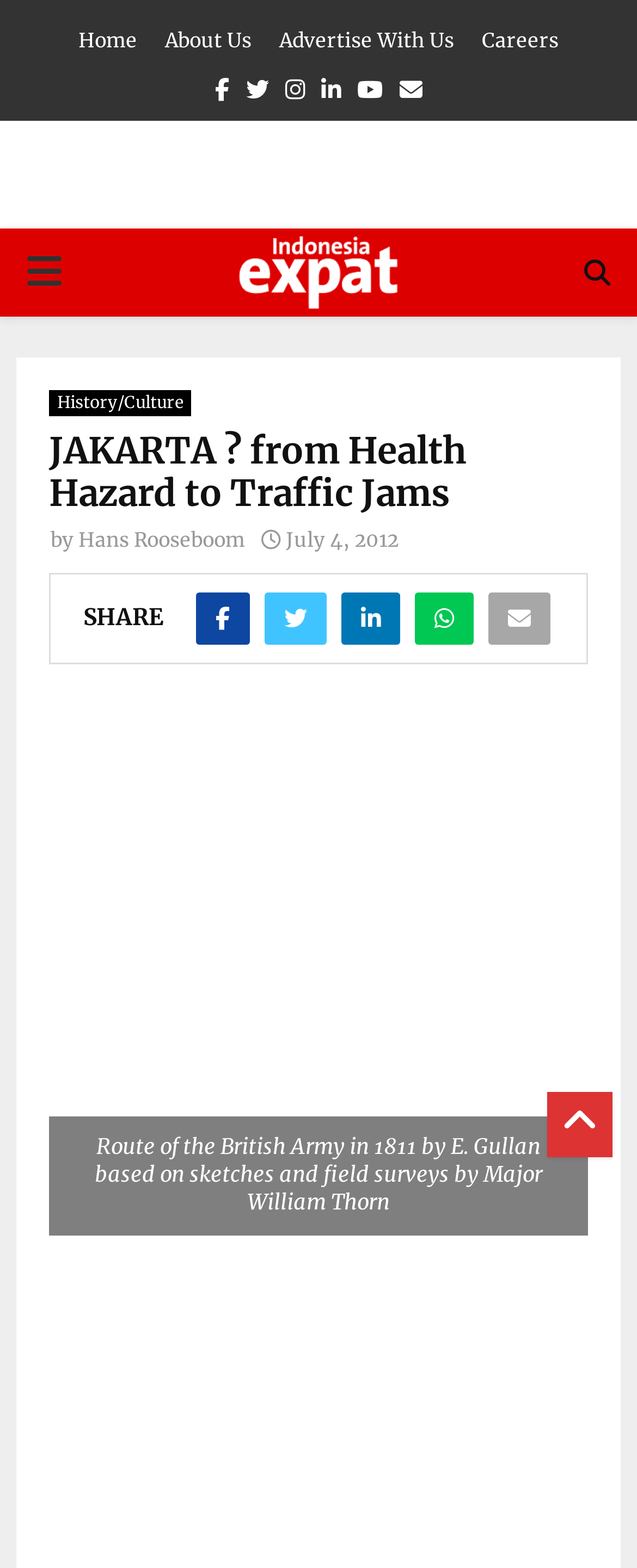What is the name of the image description?
Can you offer a detailed and complete answer to this question?

The image description is mentioned in the webpage as 'Route of the British Army in 1811 by E. Gullan based on sketches and field surveys by Major William Thorn', which can be found in the figcaption section of the webpage.